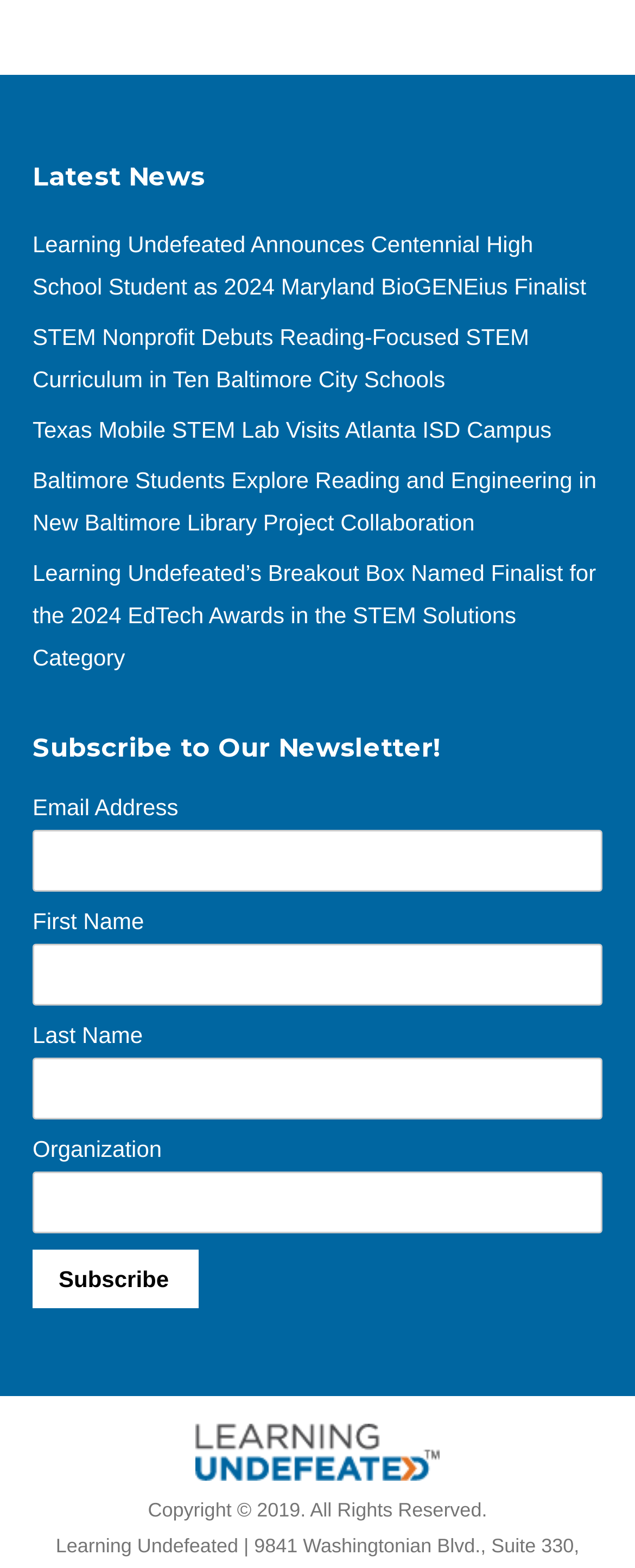What is the name of the organization behind the website?
Using the visual information, answer the question in a single word or phrase.

Learning Undefeated